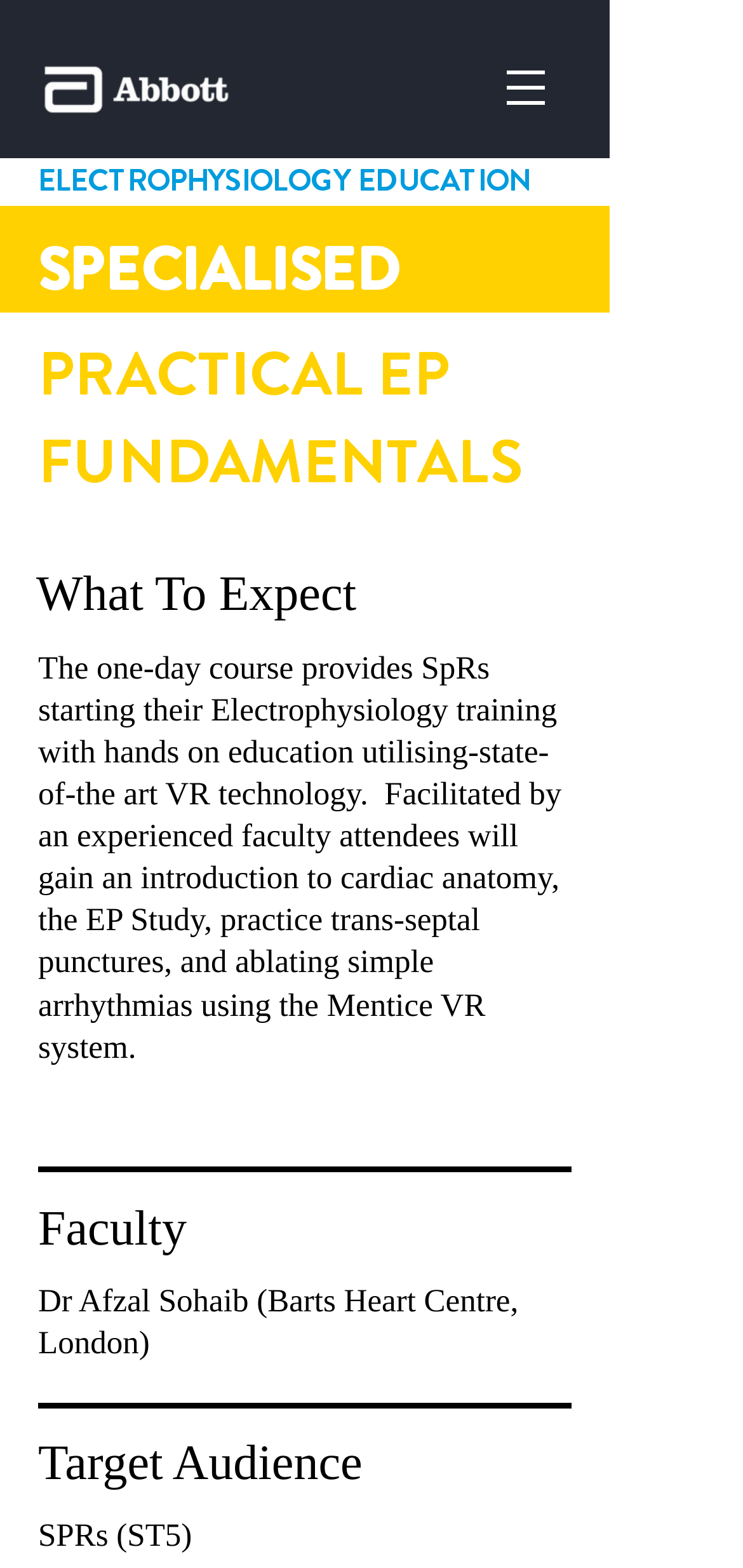What technology is used in the course?
Examine the image closely and answer the question with as much detail as possible.

According to the webpage content, specifically the StaticText element with the text 'utilising-state-of-the art VR technology...', we can infer that the course utilizes VR technology.